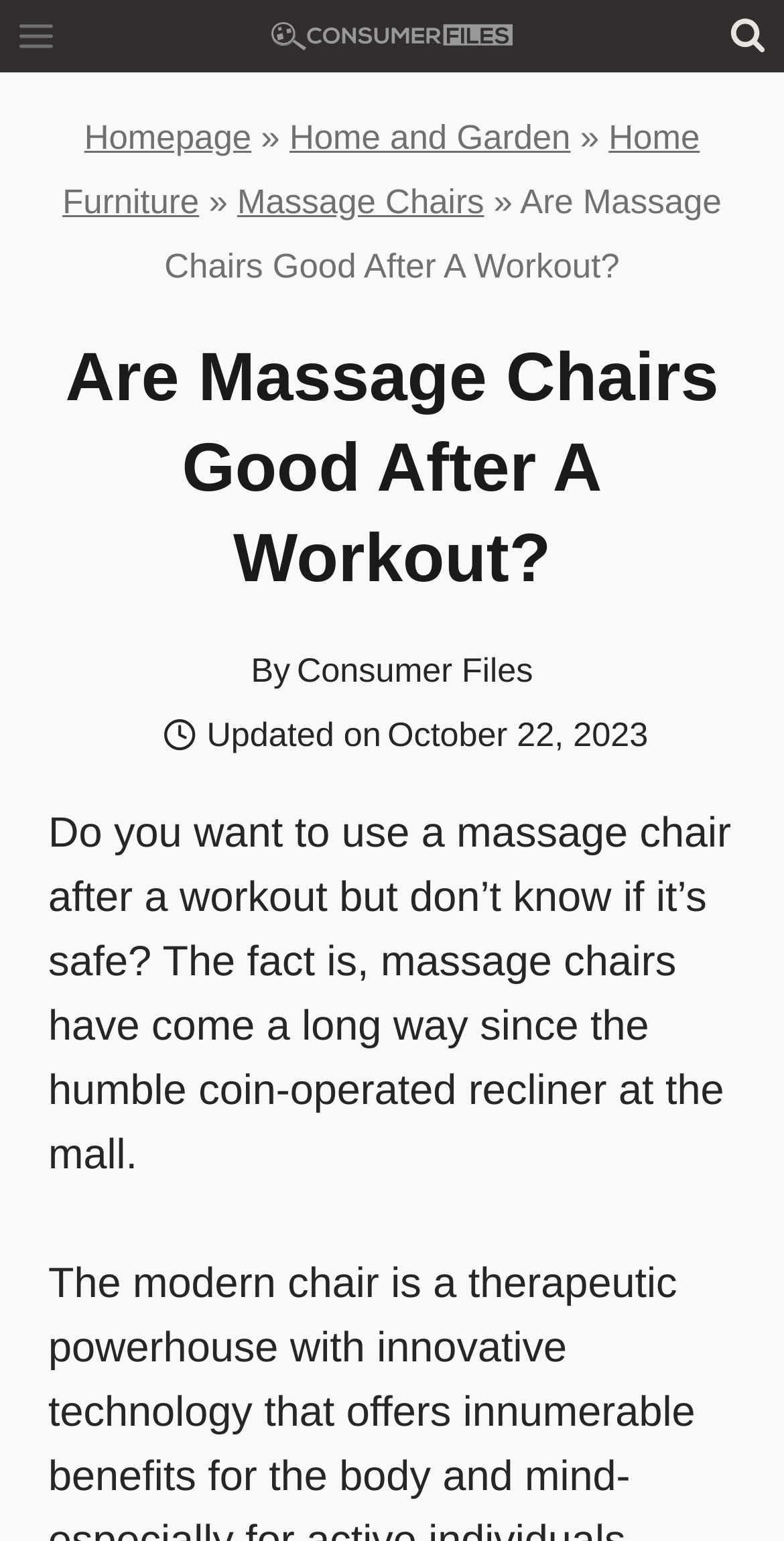From the image, can you give a detailed response to the question below:
How many links are there in the breadcrumbs navigation?

By analyzing the breadcrumbs navigation, we can count the number of links which are 'Homepage', 'Home and Garden', 'Home Furniture', and 'Massage Chairs', making a total of 4 links.